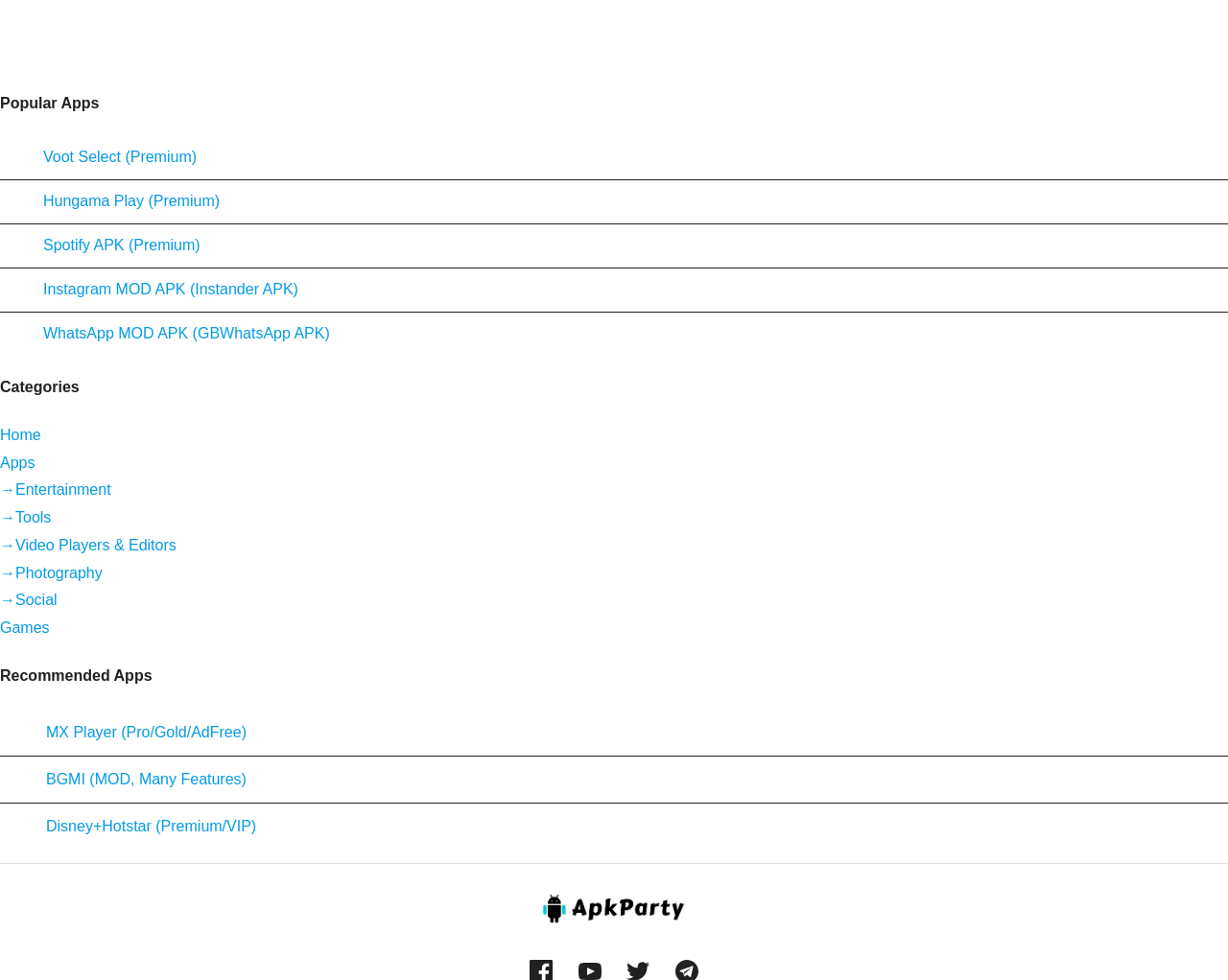Use a single word or phrase to answer the question: What is the primary sidebar section?

Popular Apps